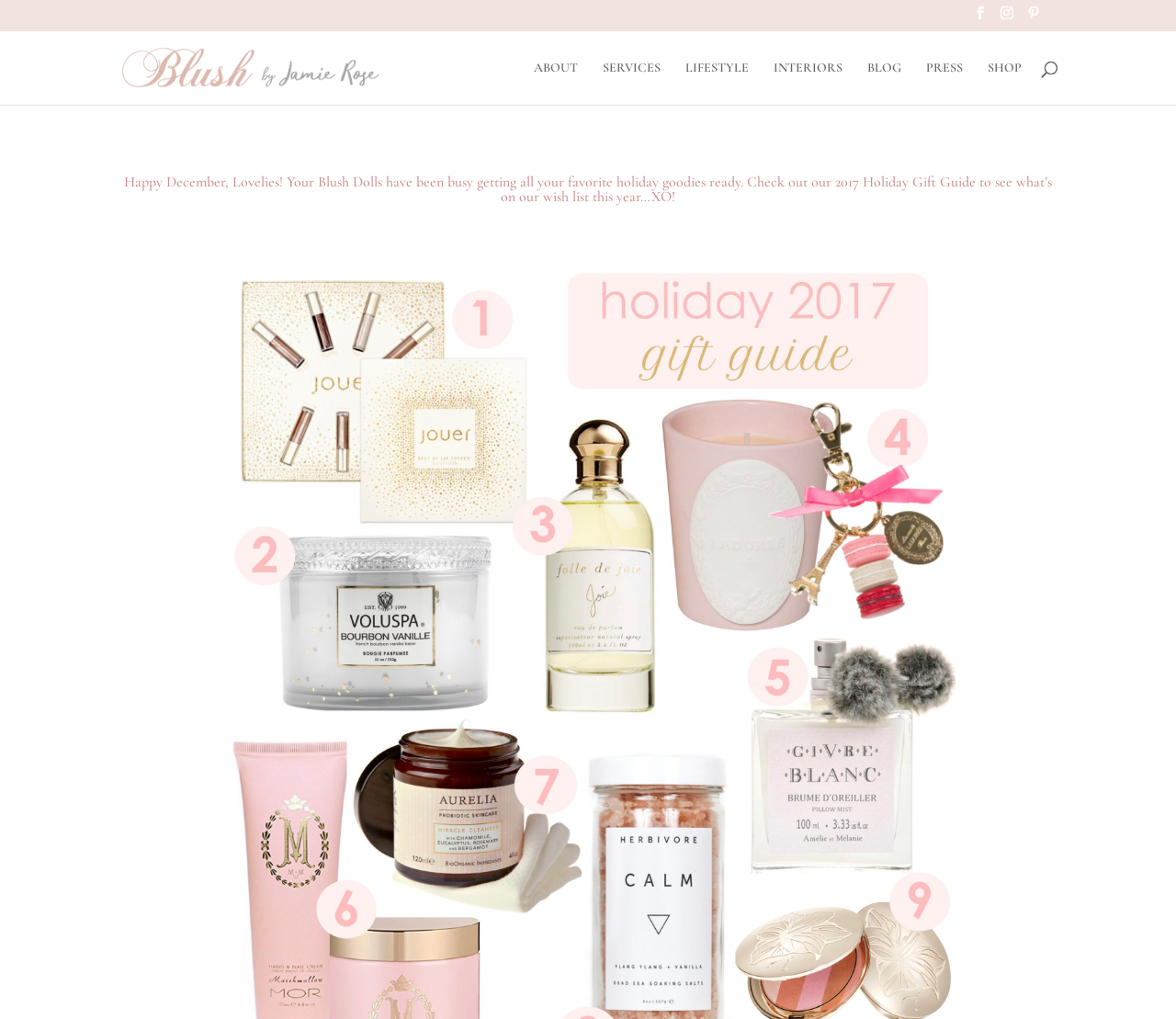Answer the question in a single word or phrase:
What is the name of the website?

Blush by Jamie Rose